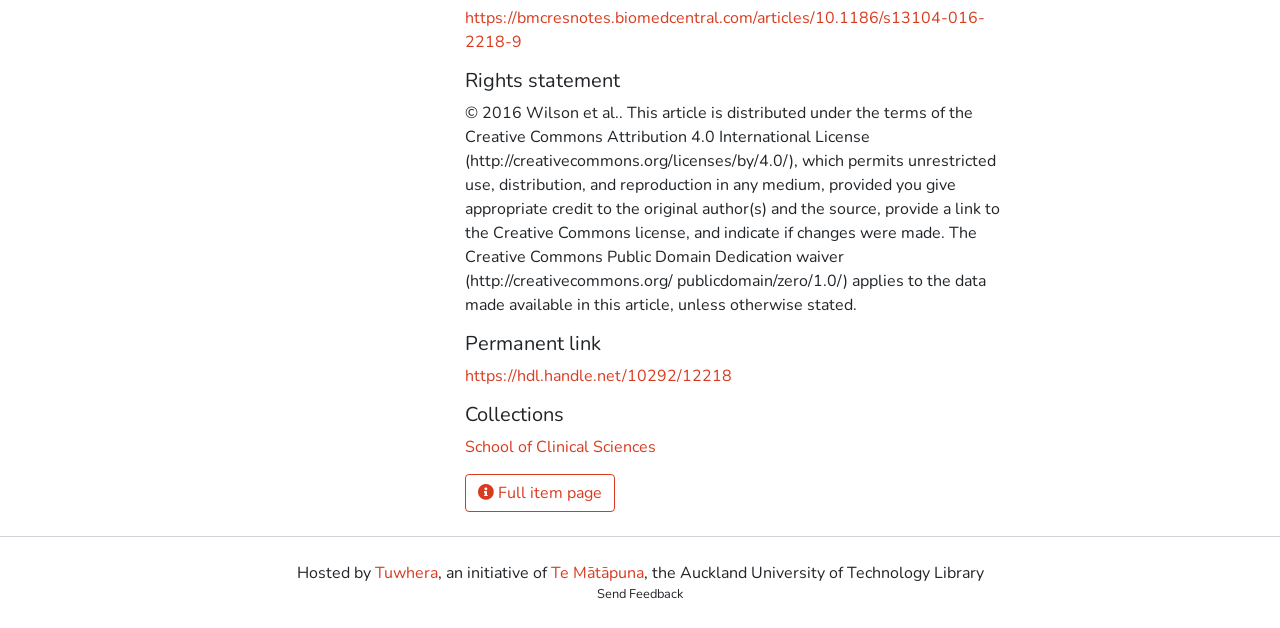What is the name of the library hosting the article?
Answer the question with detailed information derived from the image.

I found the name of the library by reading the StaticText element with the OCR text ', the Auckland University of Technology Library' which is part of the footer section of the webpage.